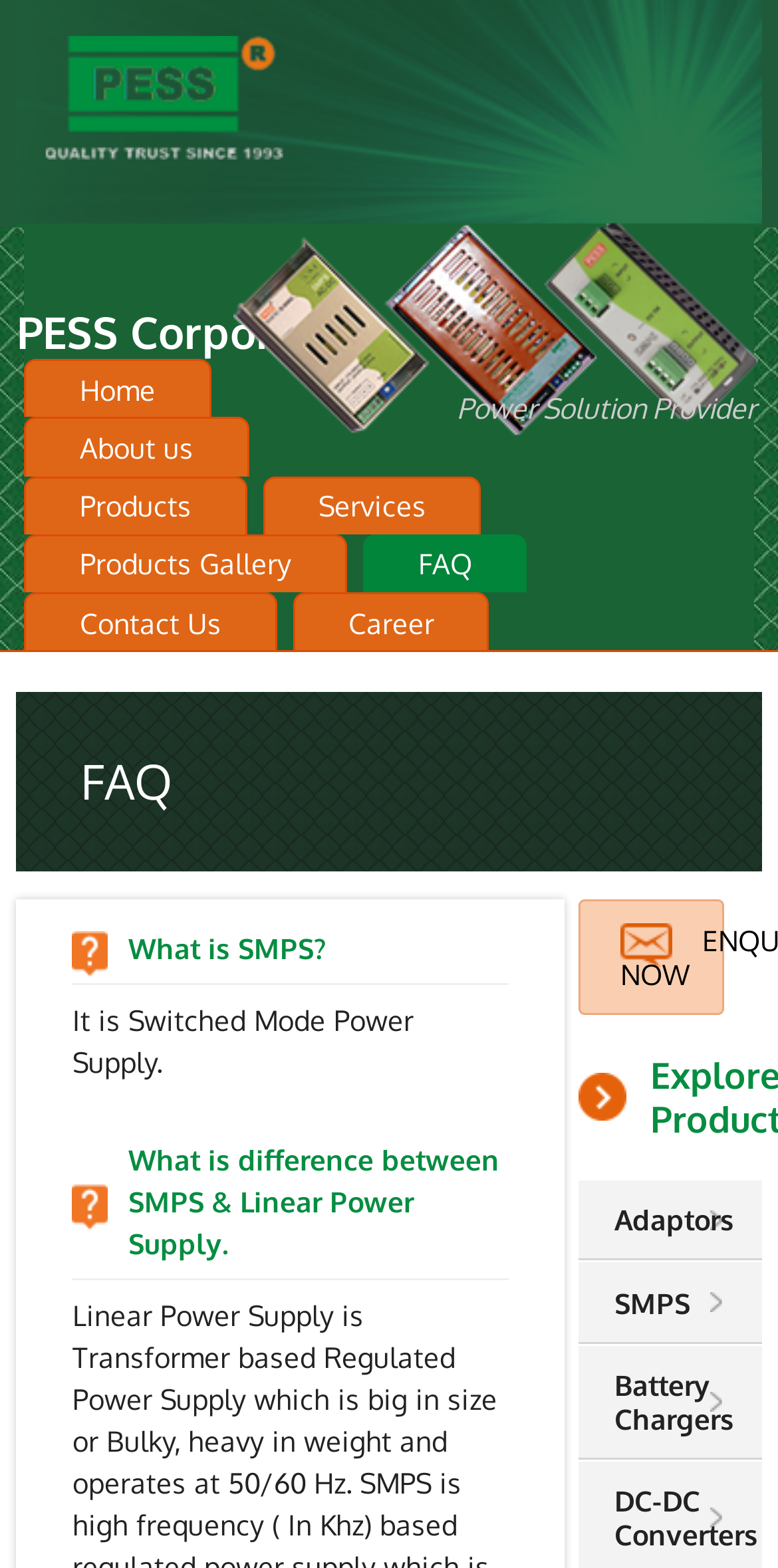Locate the bounding box coordinates of the clickable part needed for the task: "explore British Columbia".

None